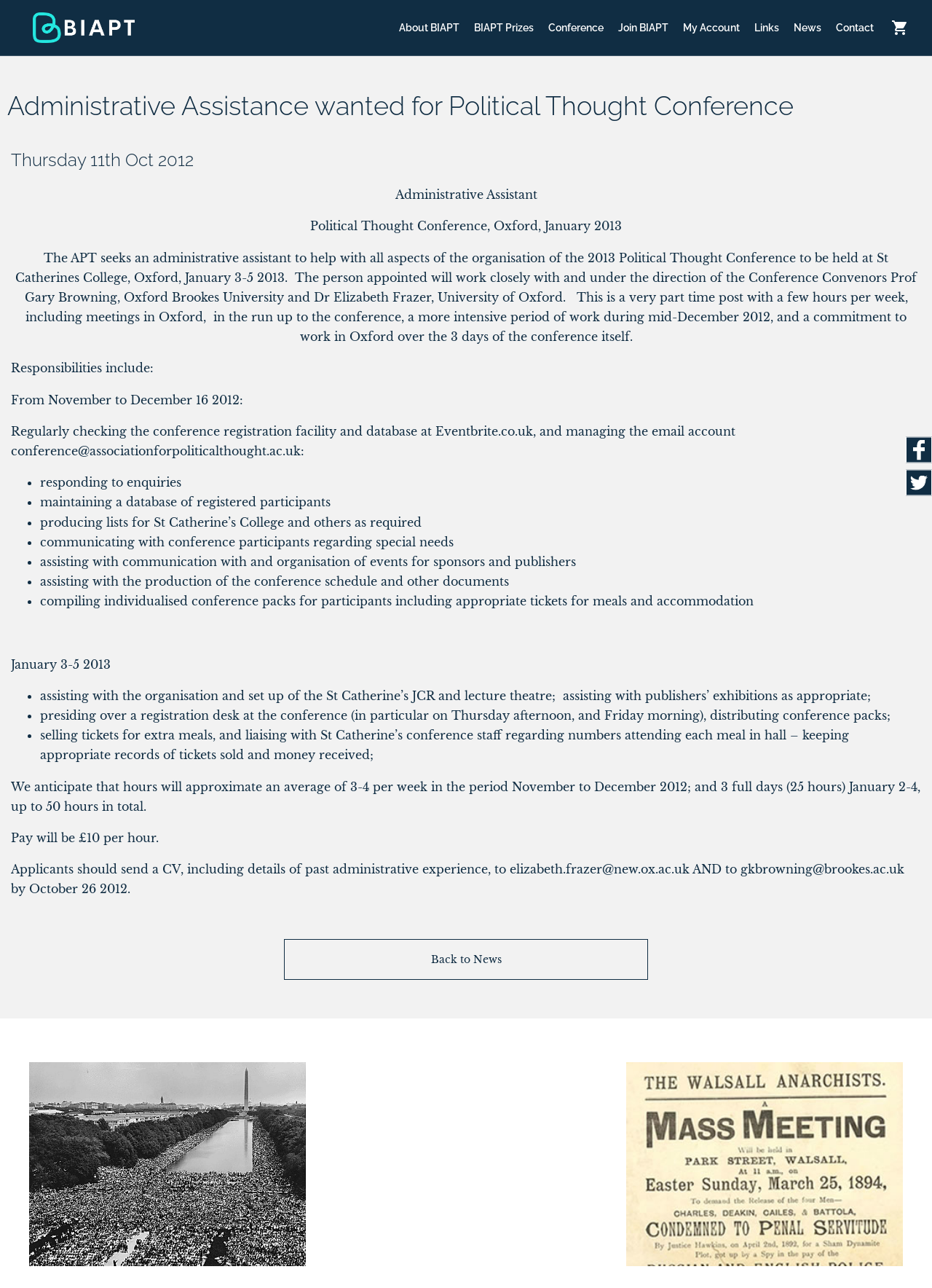Specify the bounding box coordinates of the area that needs to be clicked to achieve the following instruction: "Click on the 'Cart' link".

[0.953, 0.015, 0.977, 0.028]